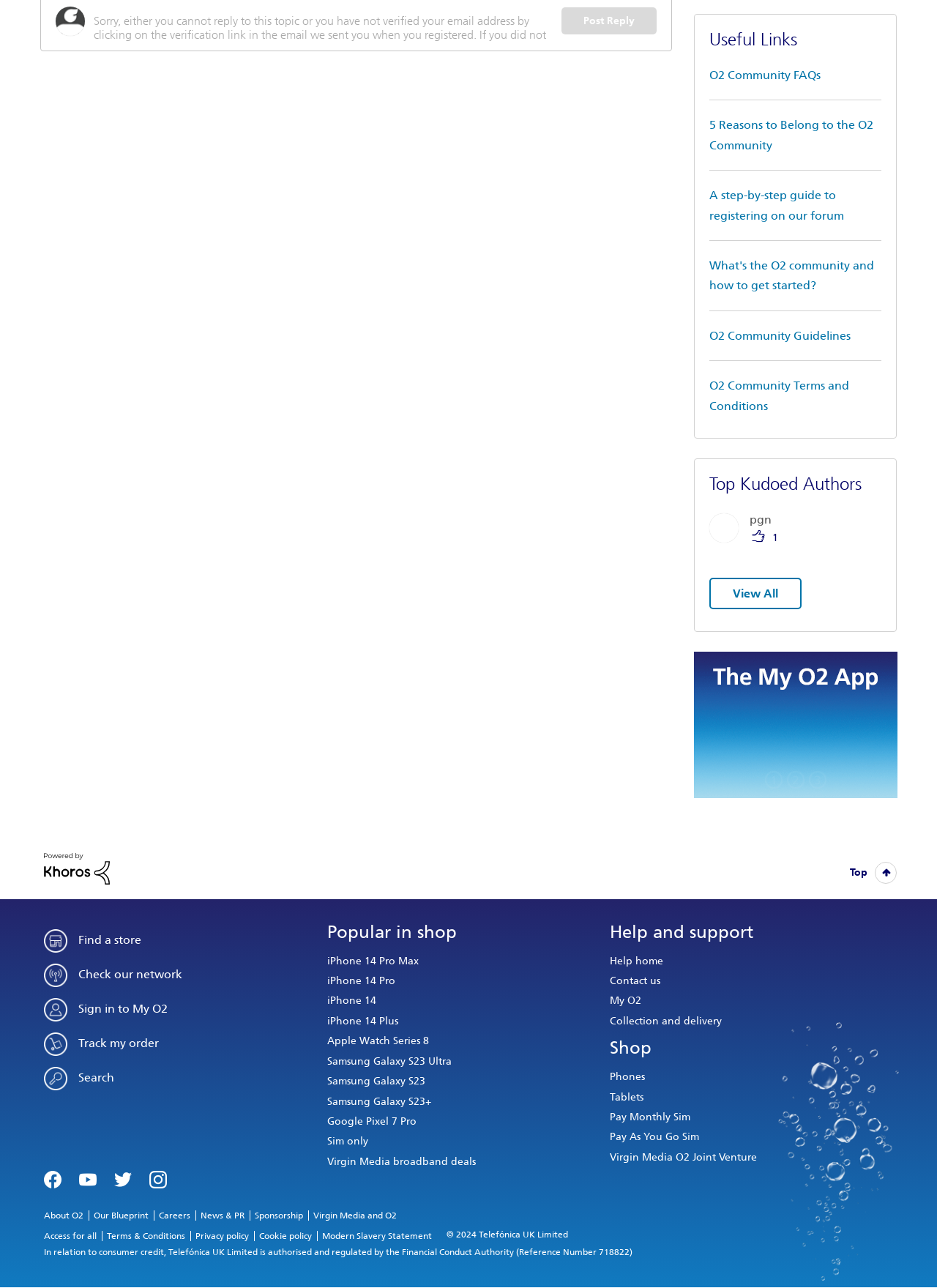Determine the bounding box coordinates of the region I should click to achieve the following instruction: "View 'O2 Community FAQs'". Ensure the bounding box coordinates are four float numbers between 0 and 1, i.e., [left, top, right, bottom].

[0.757, 0.053, 0.875, 0.064]